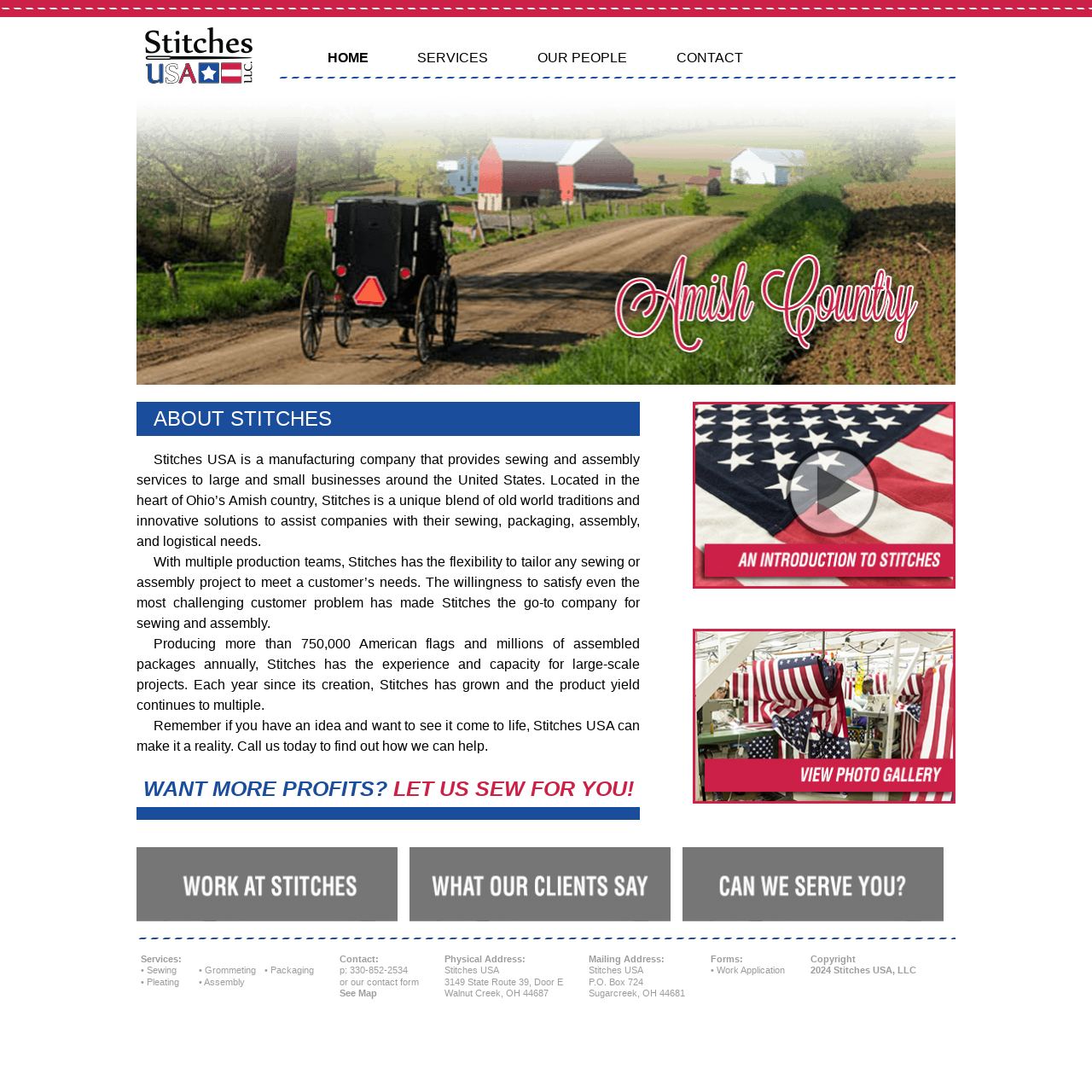Determine the bounding box coordinates of the region I should click to achieve the following instruction: "View the 'Photo Gallery'". Ensure the bounding box coordinates are four float numbers between 0 and 1, i.e., [left, top, right, bottom].

[0.635, 0.576, 0.875, 0.741]